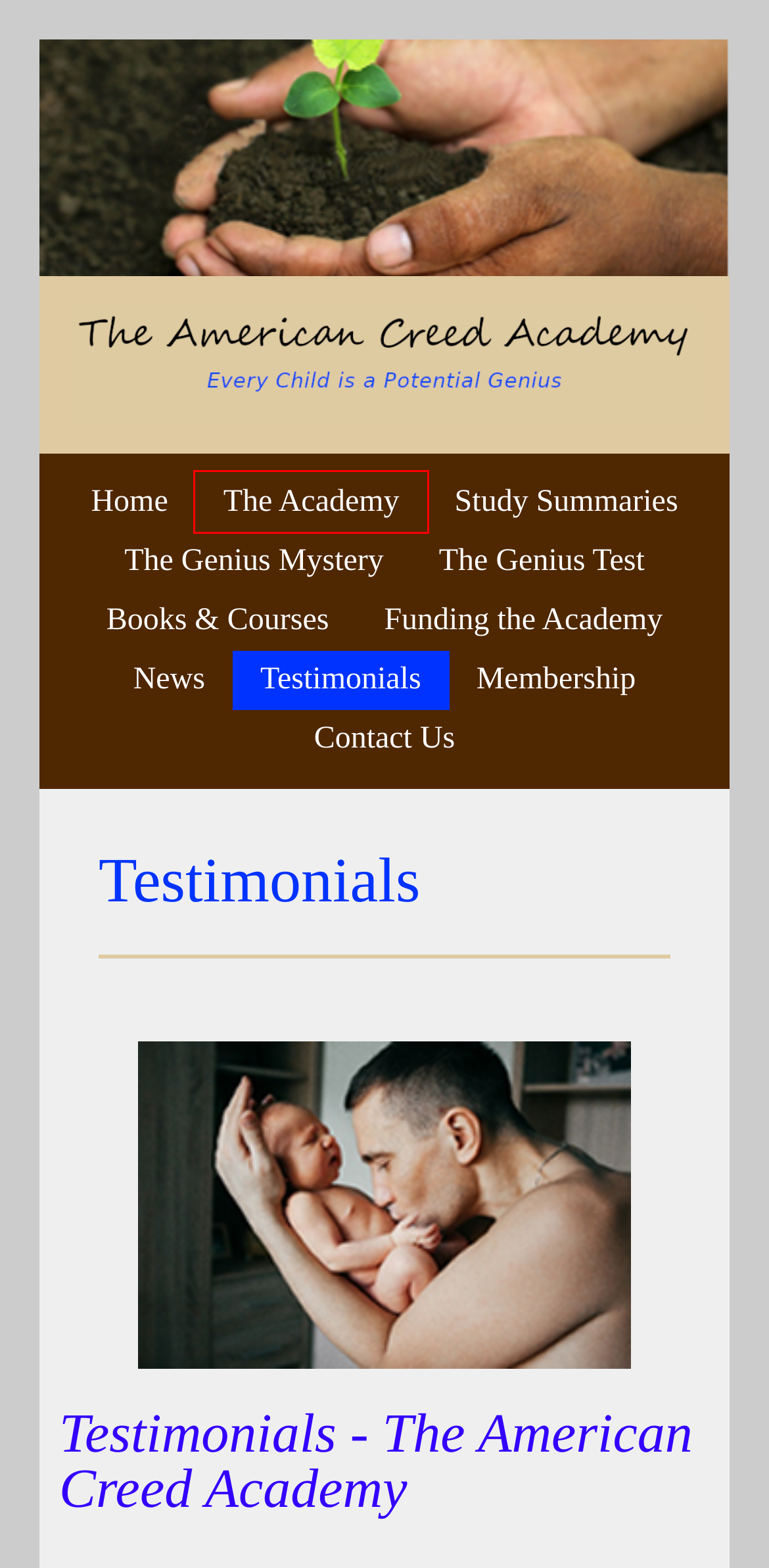A screenshot of a webpage is provided, featuring a red bounding box around a specific UI element. Identify the webpage description that most accurately reflects the new webpage after interacting with the selected element. Here are the candidates:
A. Studies – American Creed Academy
B. Membership – American Creed Academy
C. Contact Us – American Creed Academy
D. The Genius Mystery – American Creed Academy
E. The Genius Test – American Creed Academy
F. Books & Courses – American Creed Academy
G. American Creed Academy – Every Child is a Potential Genius
H. Story – American Creed Academy

H